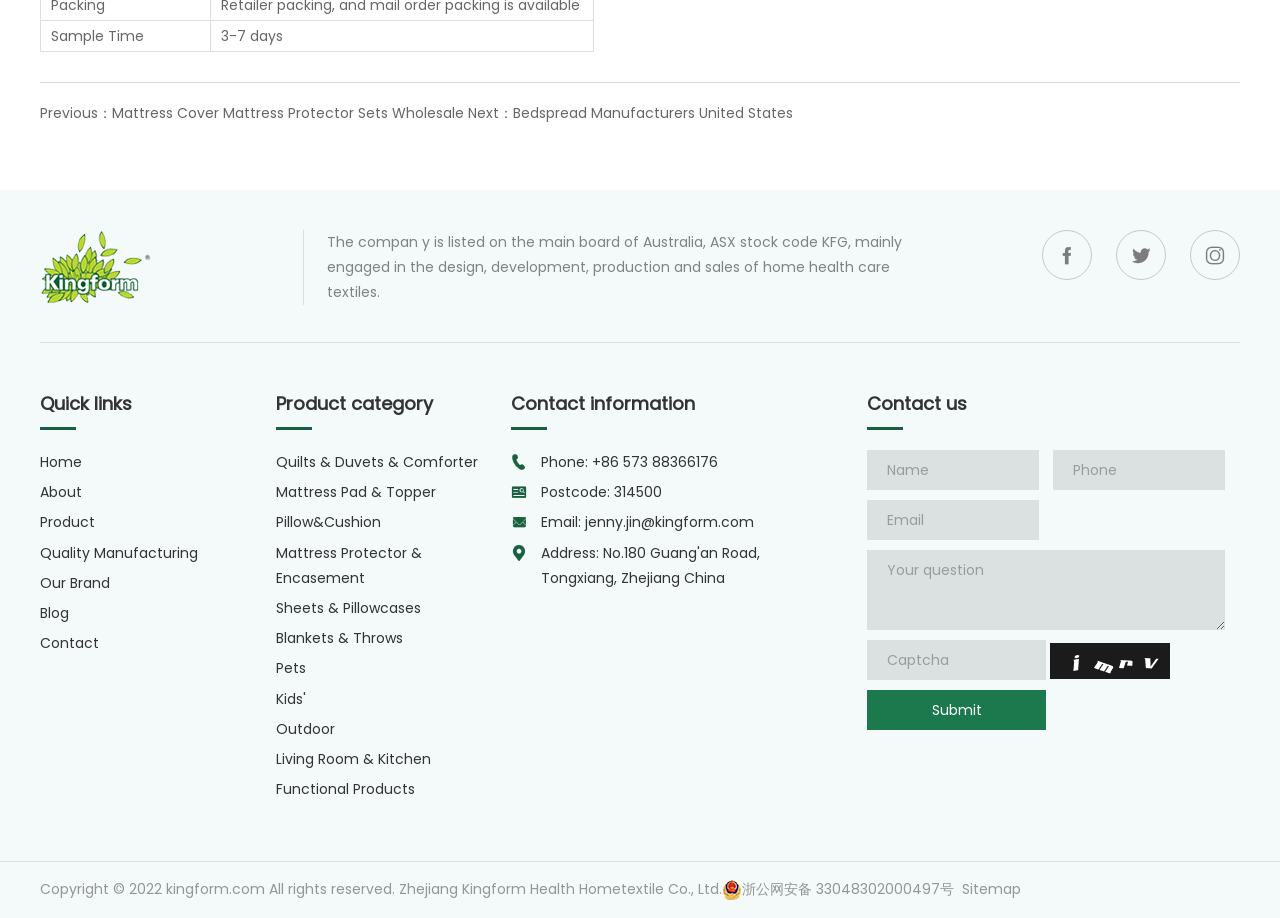Please give a succinct answer using a single word or phrase:
How can I contact the company?

Phone, Email, or Contact form